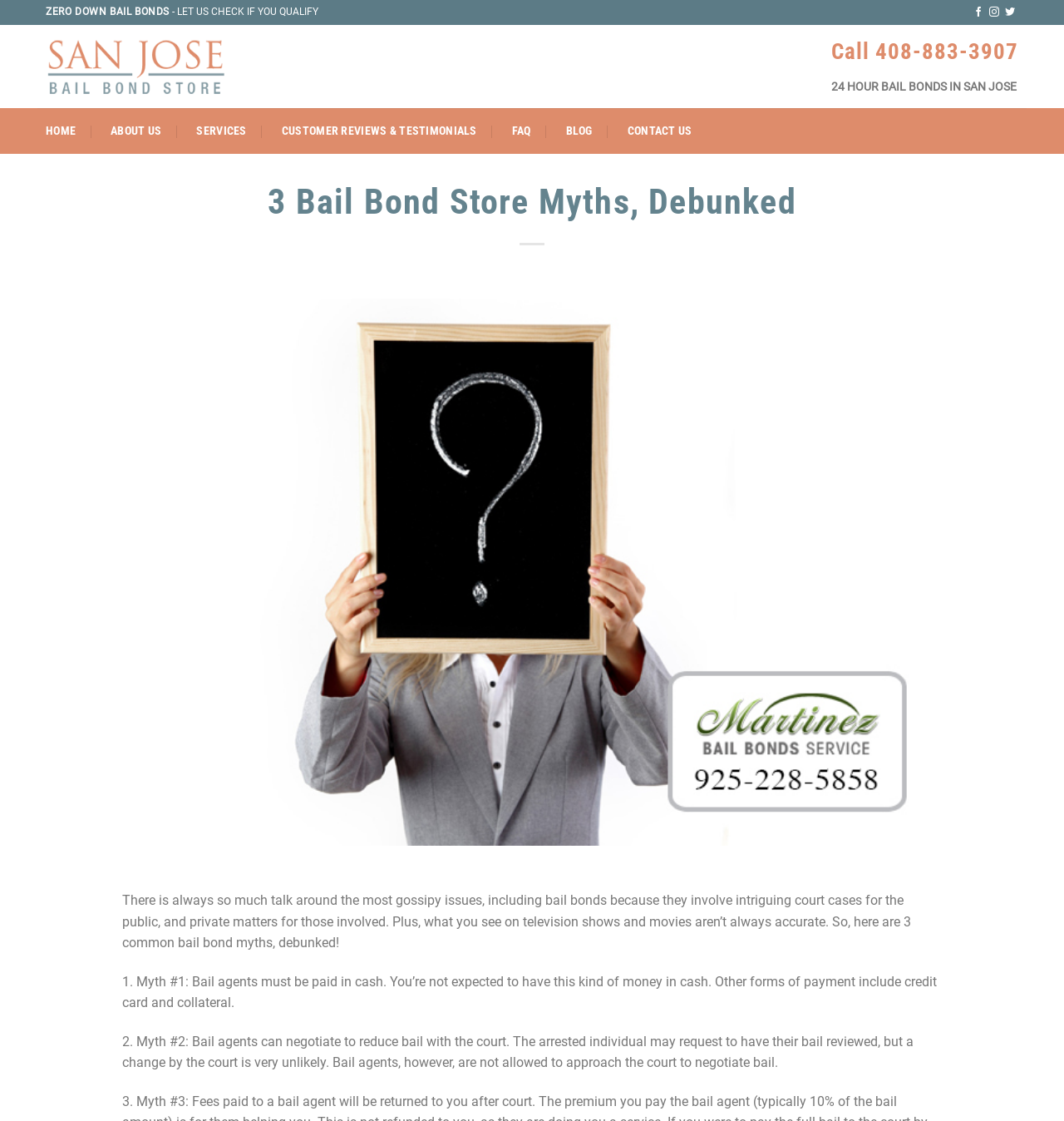Is there a link to contact Orinda Bail Bonds?
Your answer should be a single word or phrase derived from the screenshot.

Yes